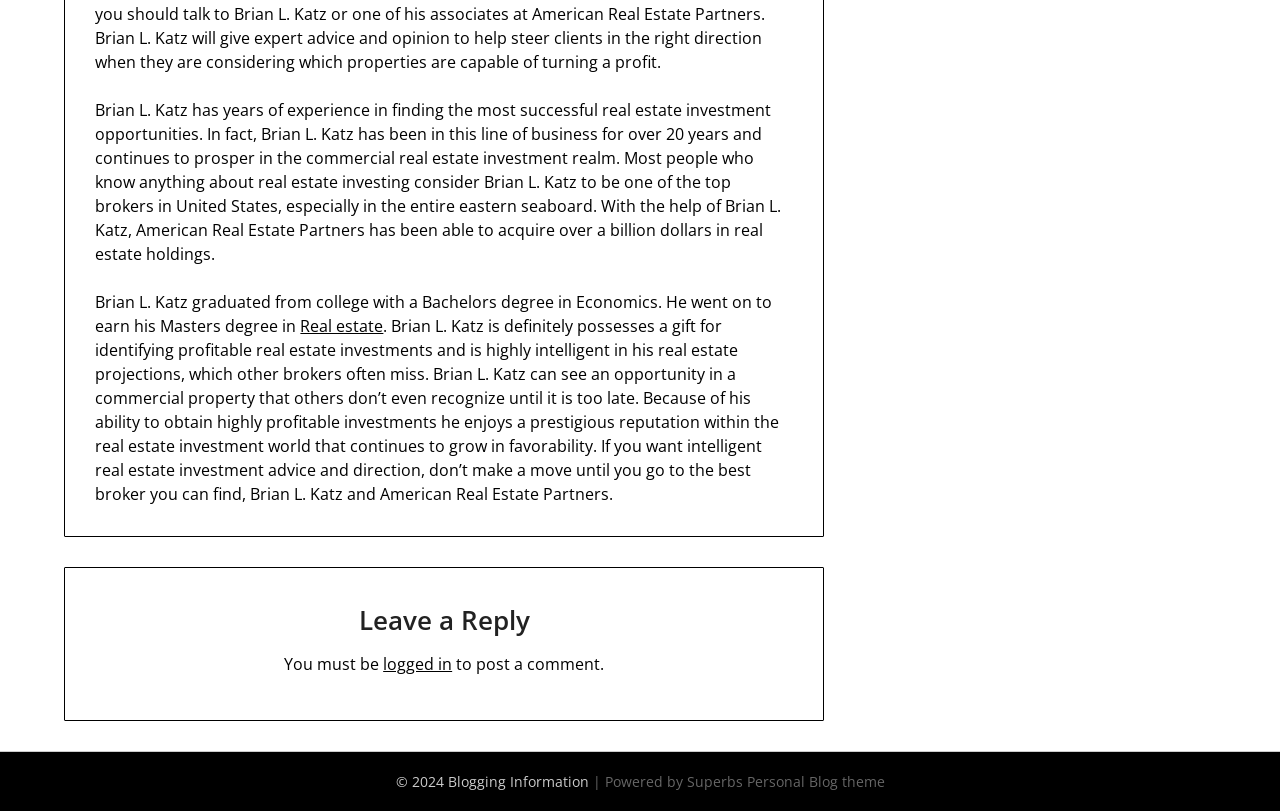Identify the bounding box coordinates for the UI element described as follows: "logged in". Ensure the coordinates are four float numbers between 0 and 1, formatted as [left, top, right, bottom].

[0.299, 0.805, 0.353, 0.832]